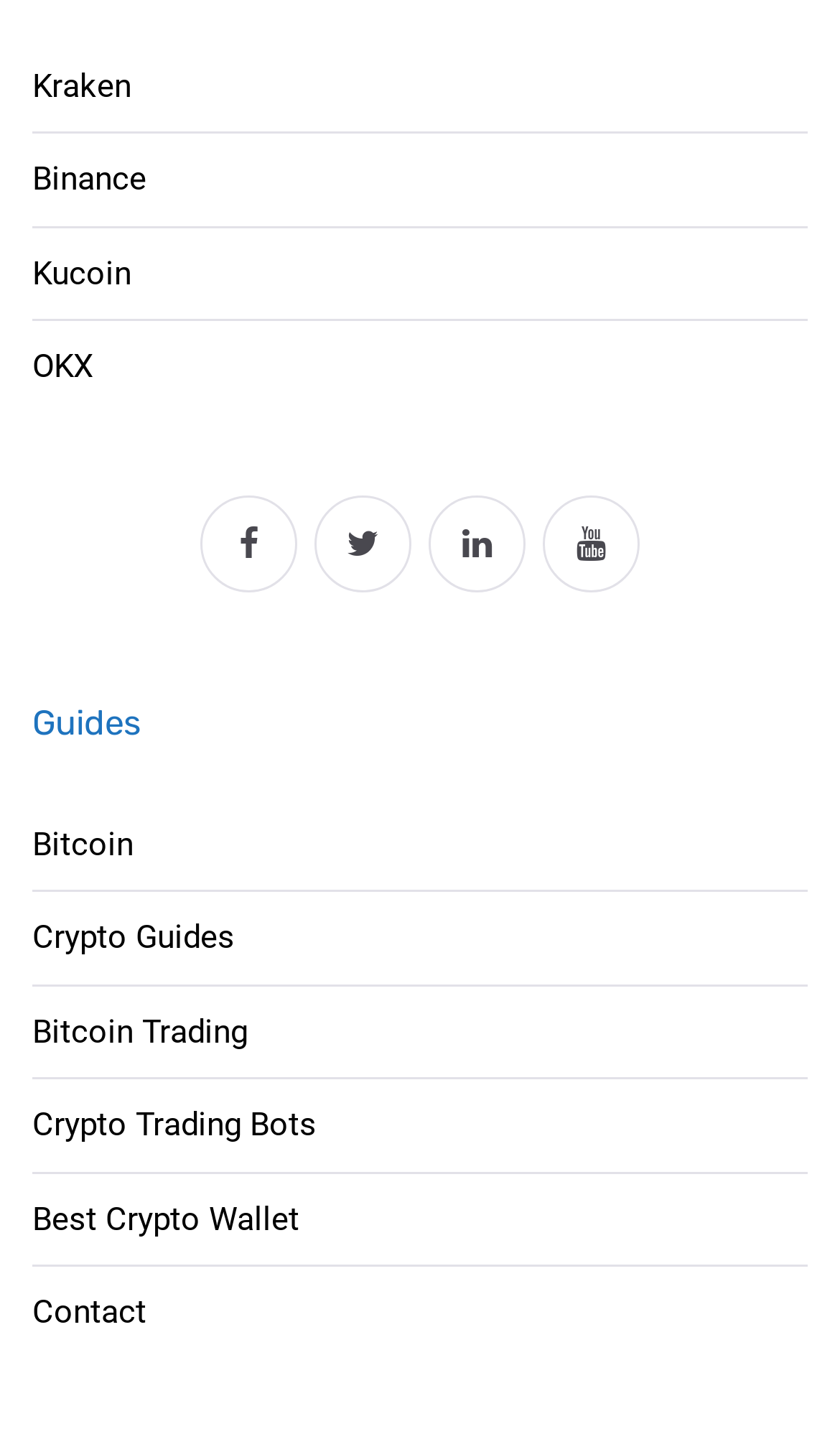What are the cryptocurrency exchanges listed?
Give a comprehensive and detailed explanation for the question.

By examining the links at the top of the webpage, I found that the listed cryptocurrency exchanges are Kraken, Binance, Kucoin, and OKX.